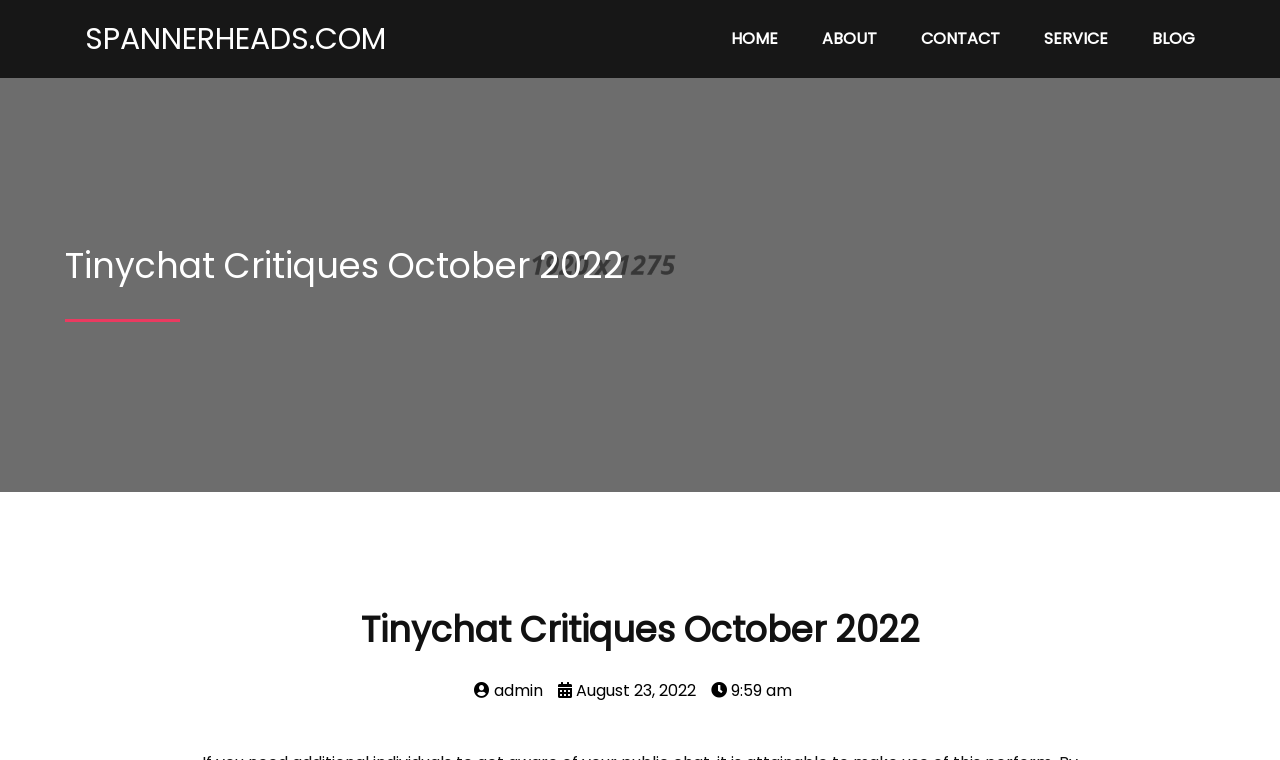Please locate the bounding box coordinates of the element that should be clicked to complete the given instruction: "visit about page".

[0.627, 0.019, 0.701, 0.083]